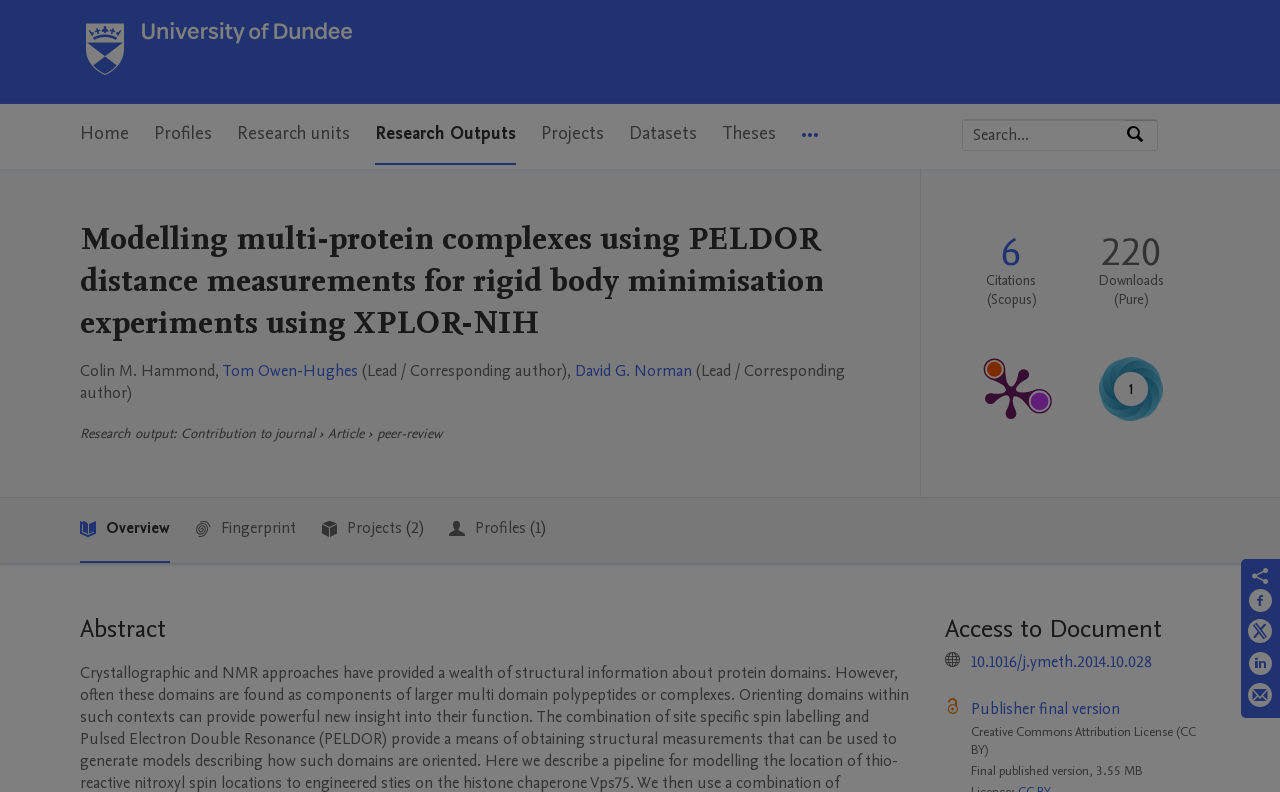Find the bounding box coordinates for the area you need to click to carry out the instruction: "Search by expertise, name or affiliation". The coordinates should be four float numbers between 0 and 1, indicated as [left, top, right, bottom].

[0.752, 0.152, 0.879, 0.189]